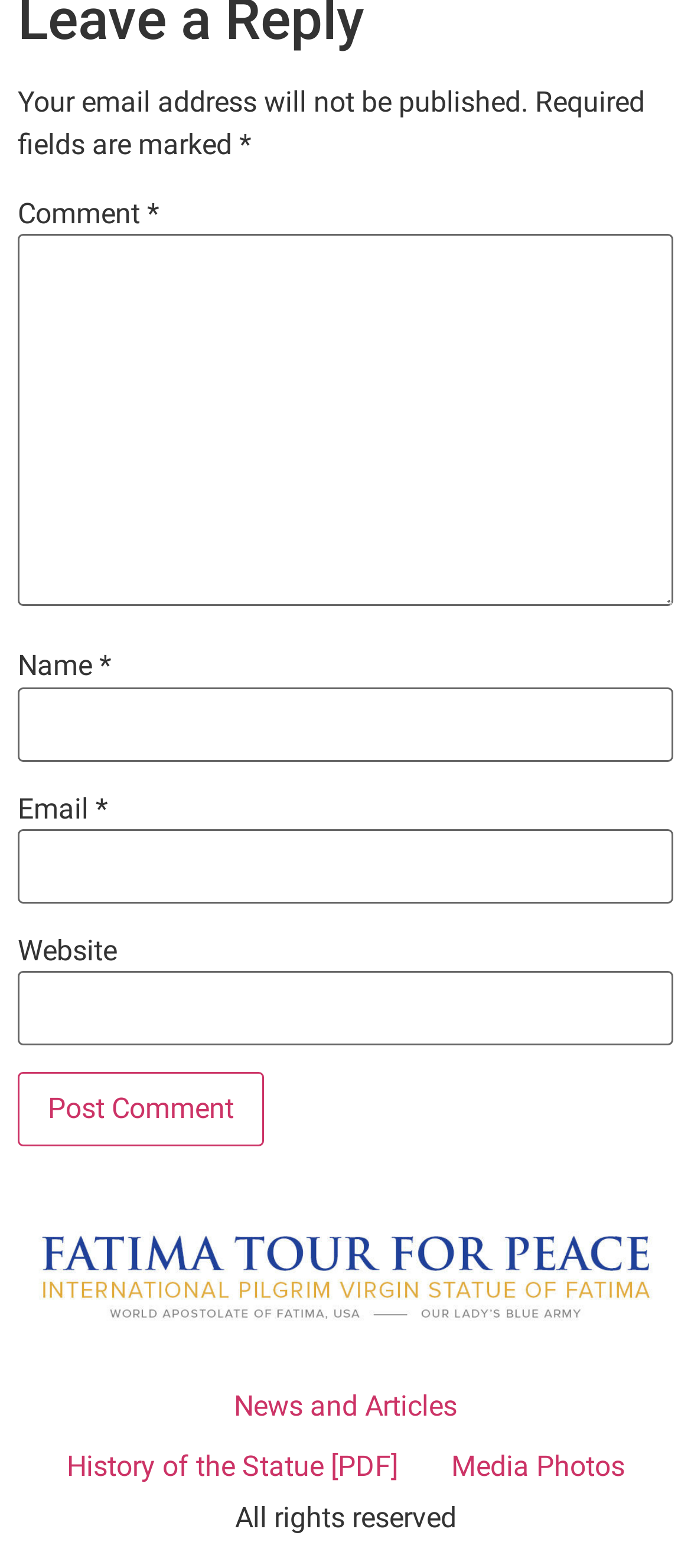Extract the bounding box coordinates for the UI element described by the text: "Media Photos". The coordinates should be in the form of [left, top, right, bottom] with values between 0 and 1.

[0.614, 0.916, 0.942, 0.955]